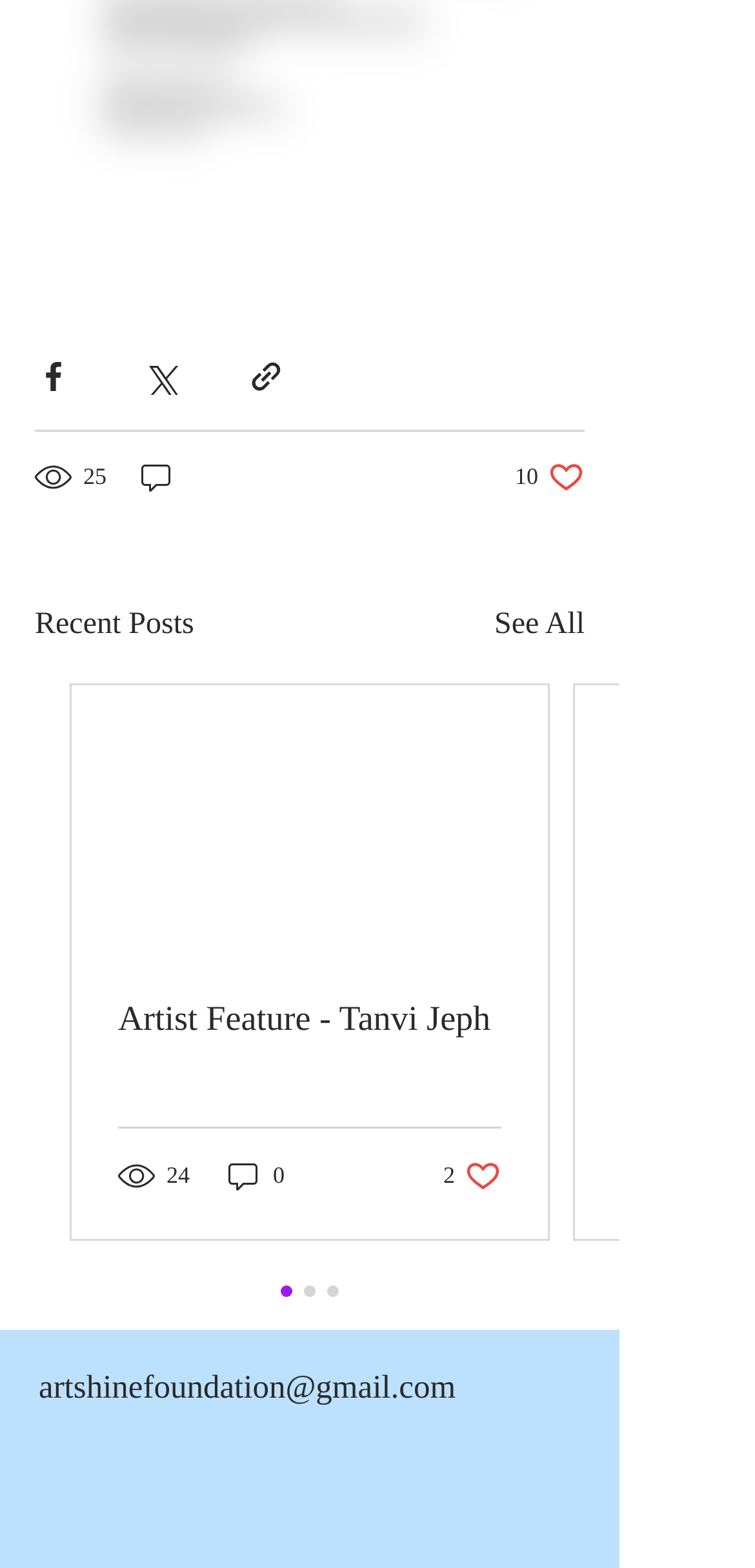Could you find the bounding box coordinates of the clickable area to complete this instruction: "Share via Facebook"?

[0.046, 0.228, 0.095, 0.252]